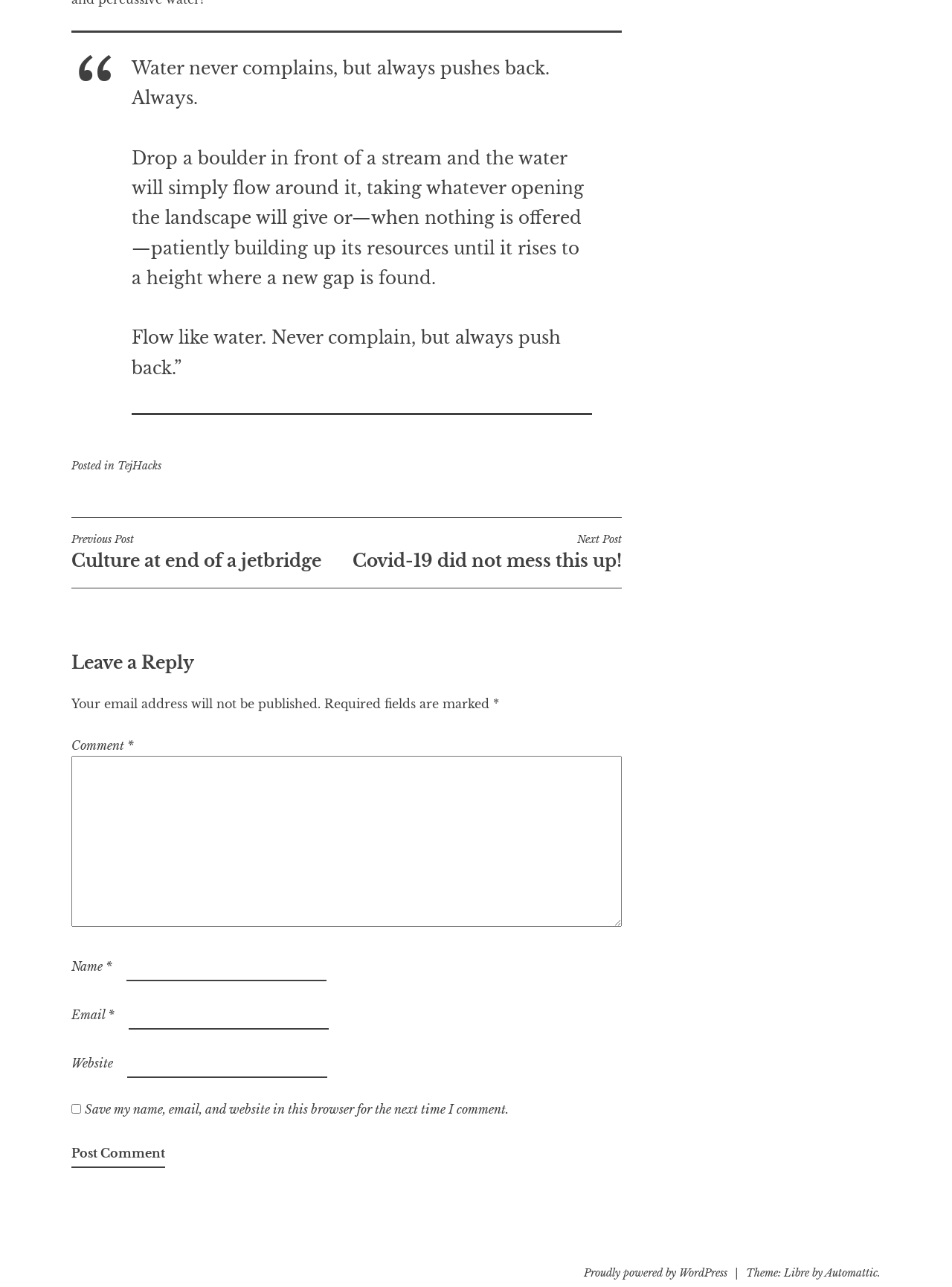Calculate the bounding box coordinates of the UI element given the description: "parent_node: Website name="url"".

[0.134, 0.816, 0.344, 0.837]